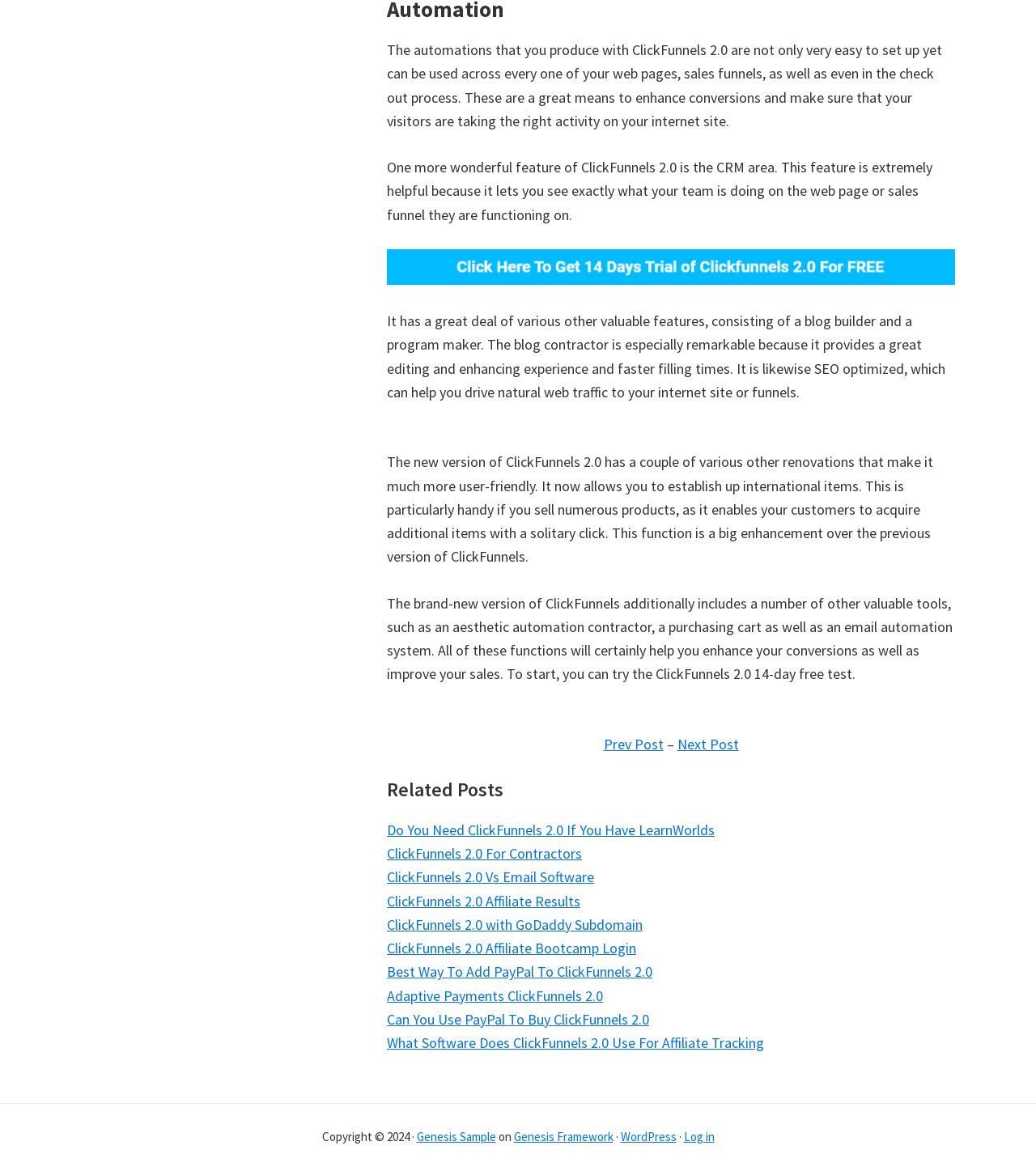What is the purpose of the 'Related Posts' section?
Please answer the question as detailed as possible.

The 'Related Posts' section on the webpage appears to be a list of links to other articles or blog posts that are related to the topic of ClickFunnels 2.0, allowing users to access more information on similar topics.